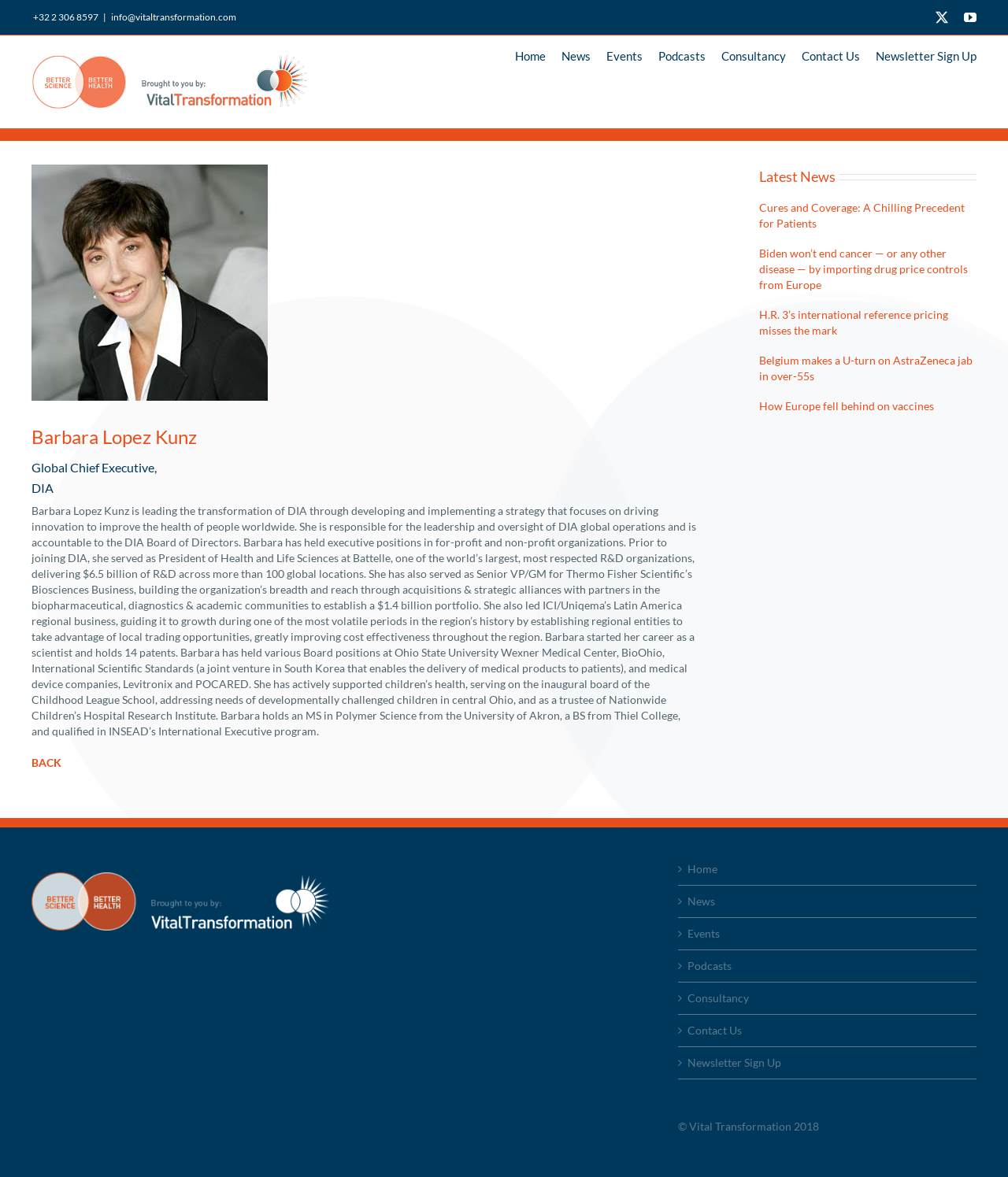What is the name of the organization Barbara Lopez Kunz worked for before joining DIA?
Based on the image, give a concise answer in the form of a single word or short phrase.

Battelle